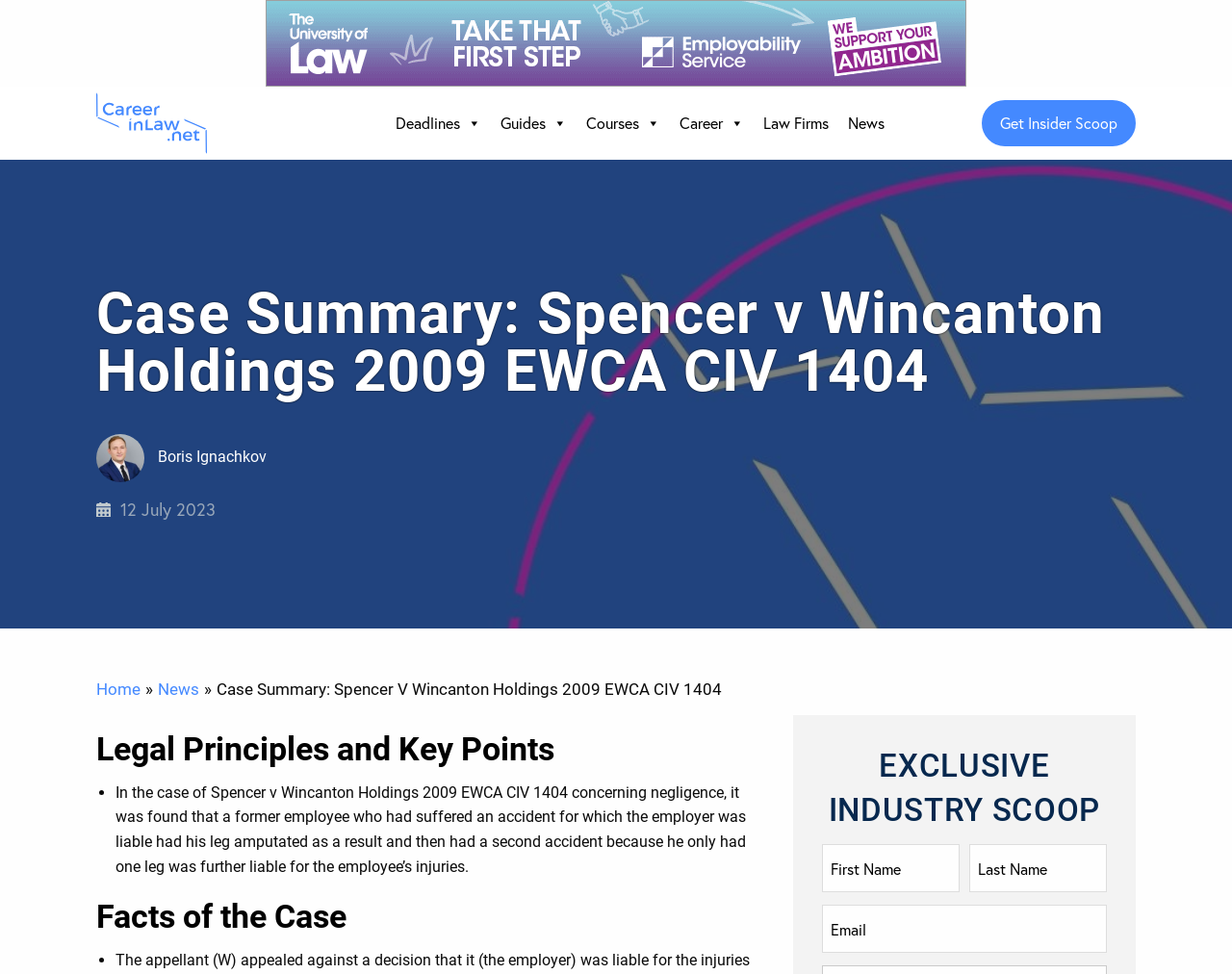Answer the question below in one word or phrase:
What is the date of the case summary?

12 July 2023